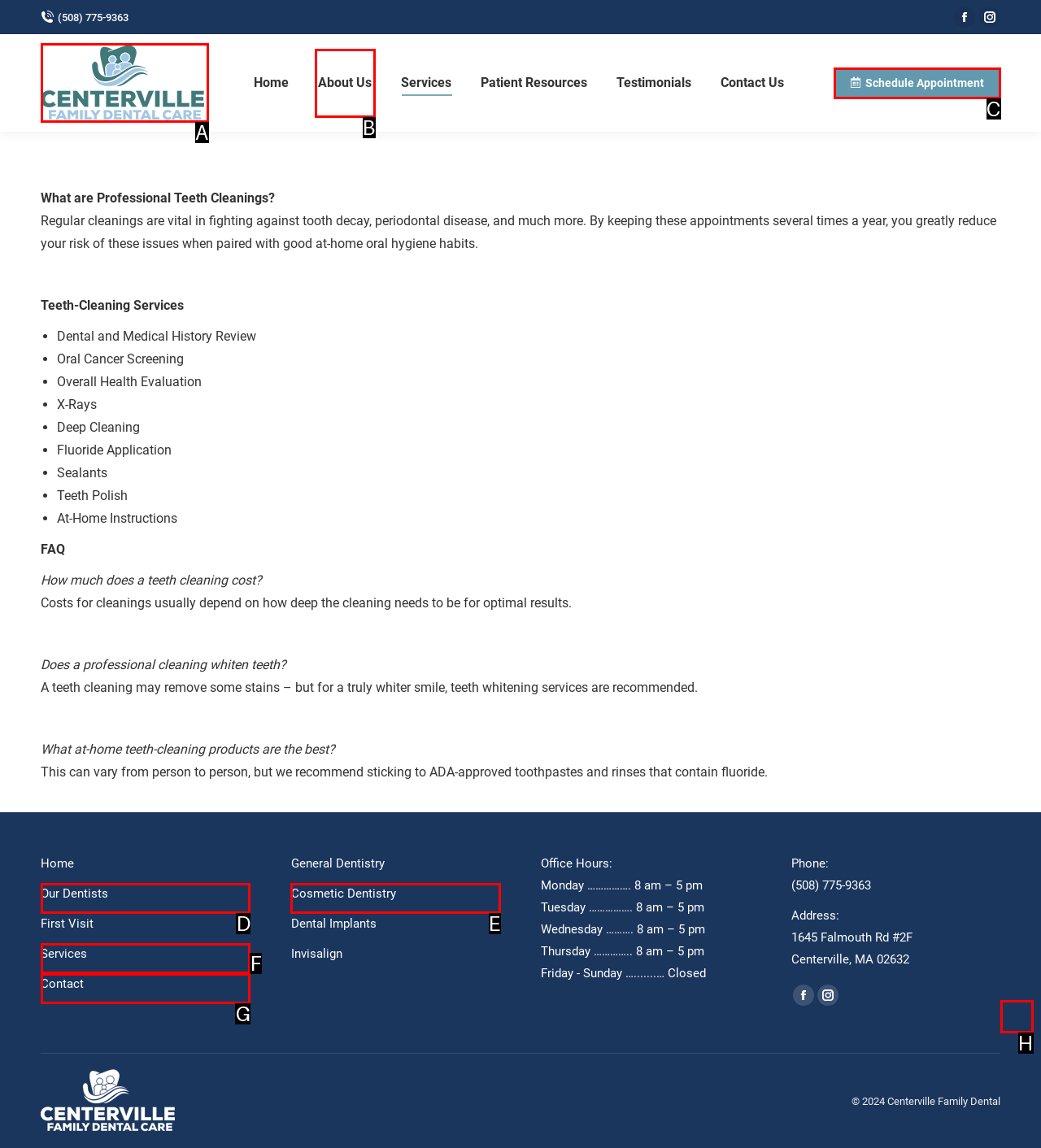Determine the HTML element that best aligns with the description: parent_node: Centerville Family Dental
Answer with the appropriate letter from the listed options.

A